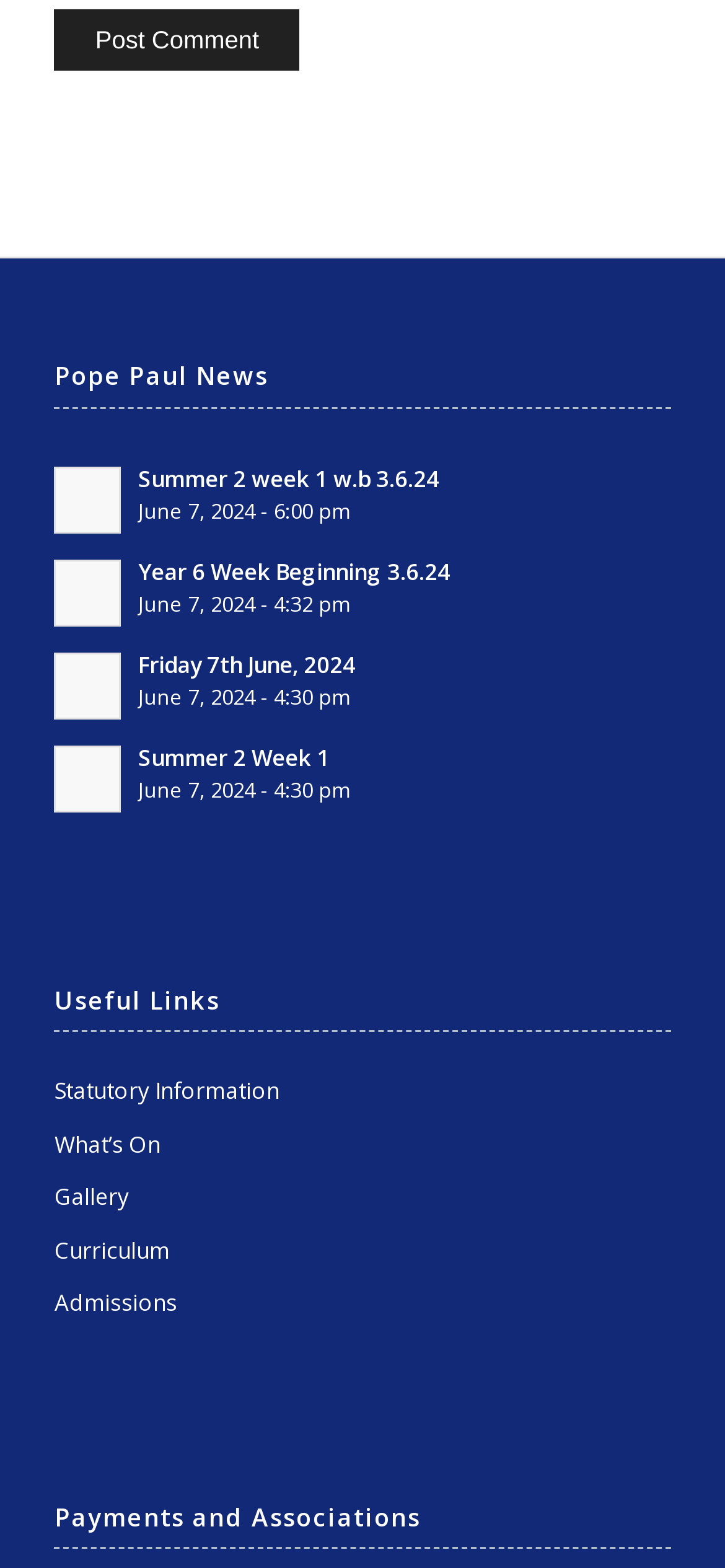Locate the bounding box coordinates of the UI element described by: "Menu". The bounding box coordinates should consist of four float numbers between 0 and 1, i.e., [left, top, right, bottom].

None